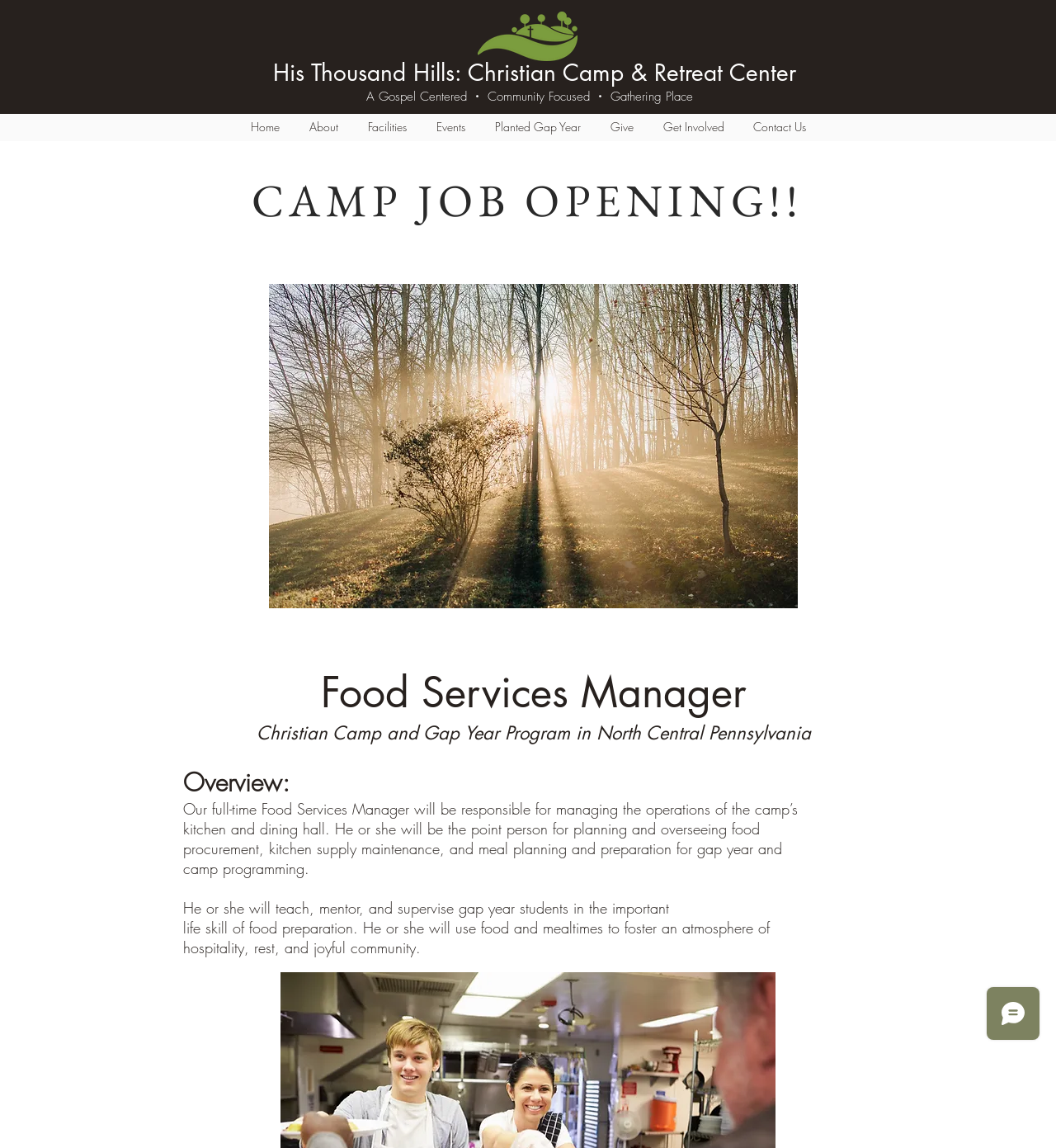Extract the main title from the webpage.

Christian Camp and Gap Year Program in North Central Pennsylvania